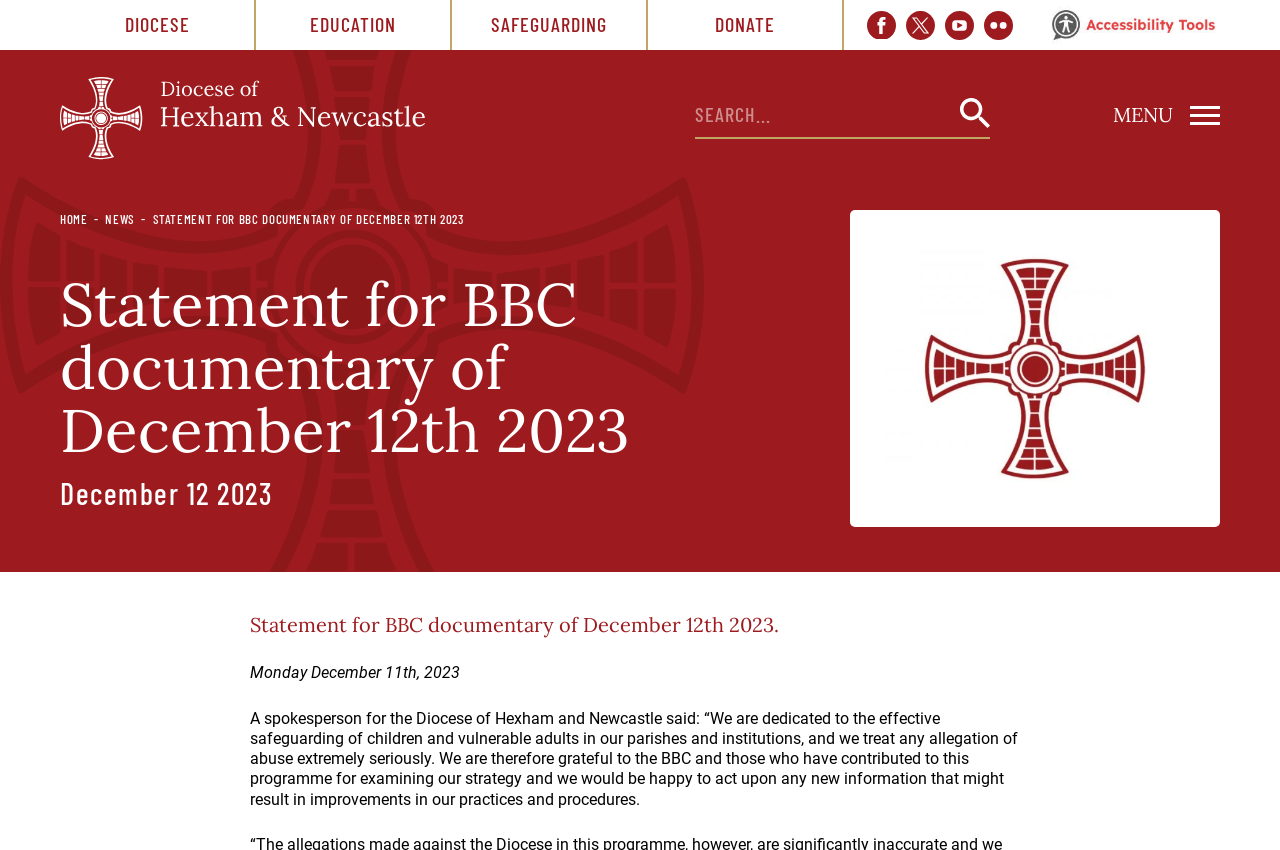What is the role of the spokesperson?
Answer the question using a single word or phrase, according to the image.

speaking for the Diocese